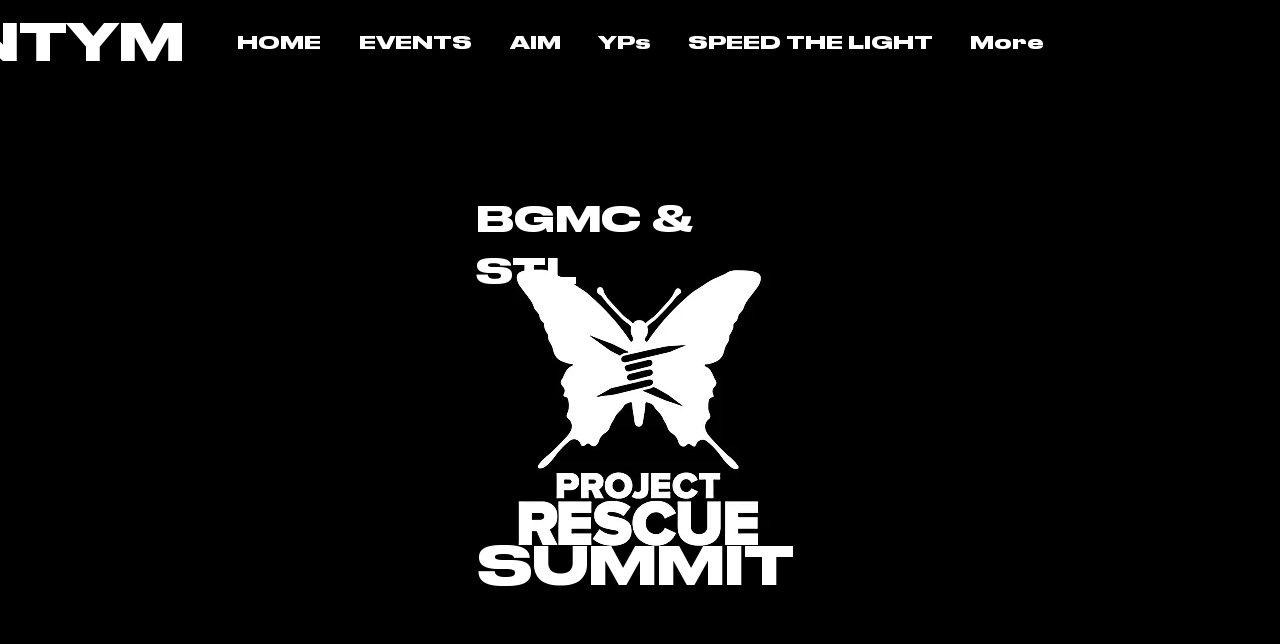Use a single word or phrase to answer the question:
What is the title of the second heading?

SUMMIT